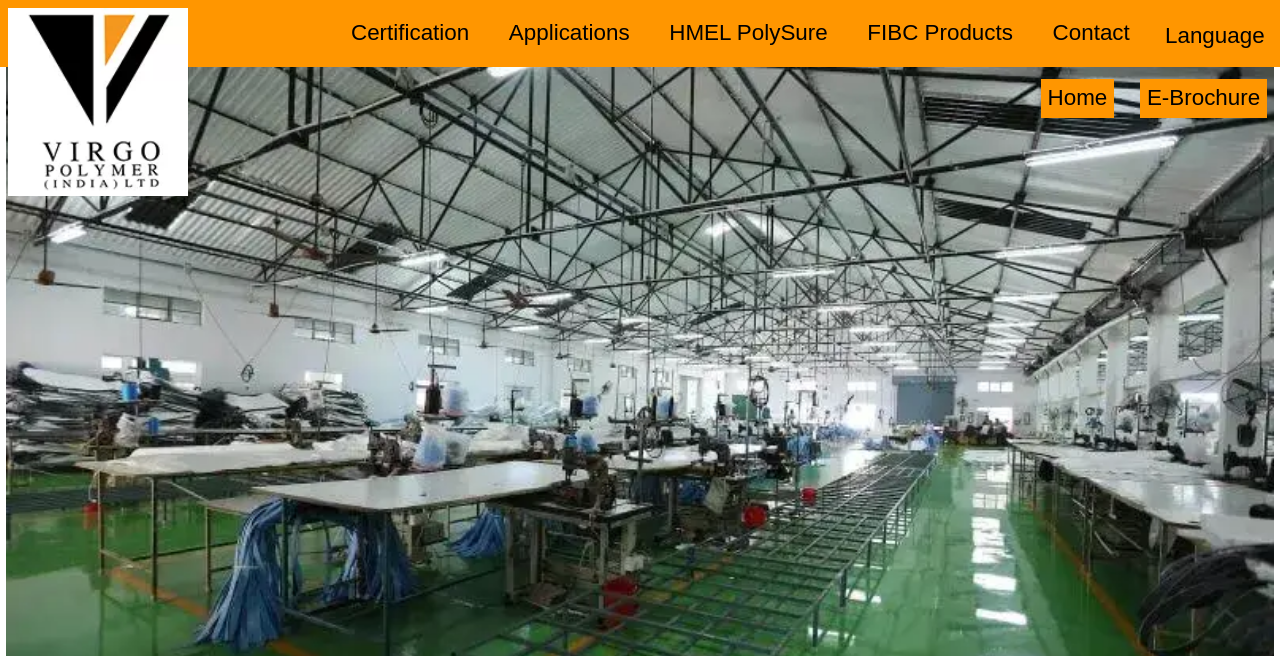Based on the element description "Certification", predict the bounding box coordinates of the UI element.

[0.024, 0.515, 0.037, 0.603]